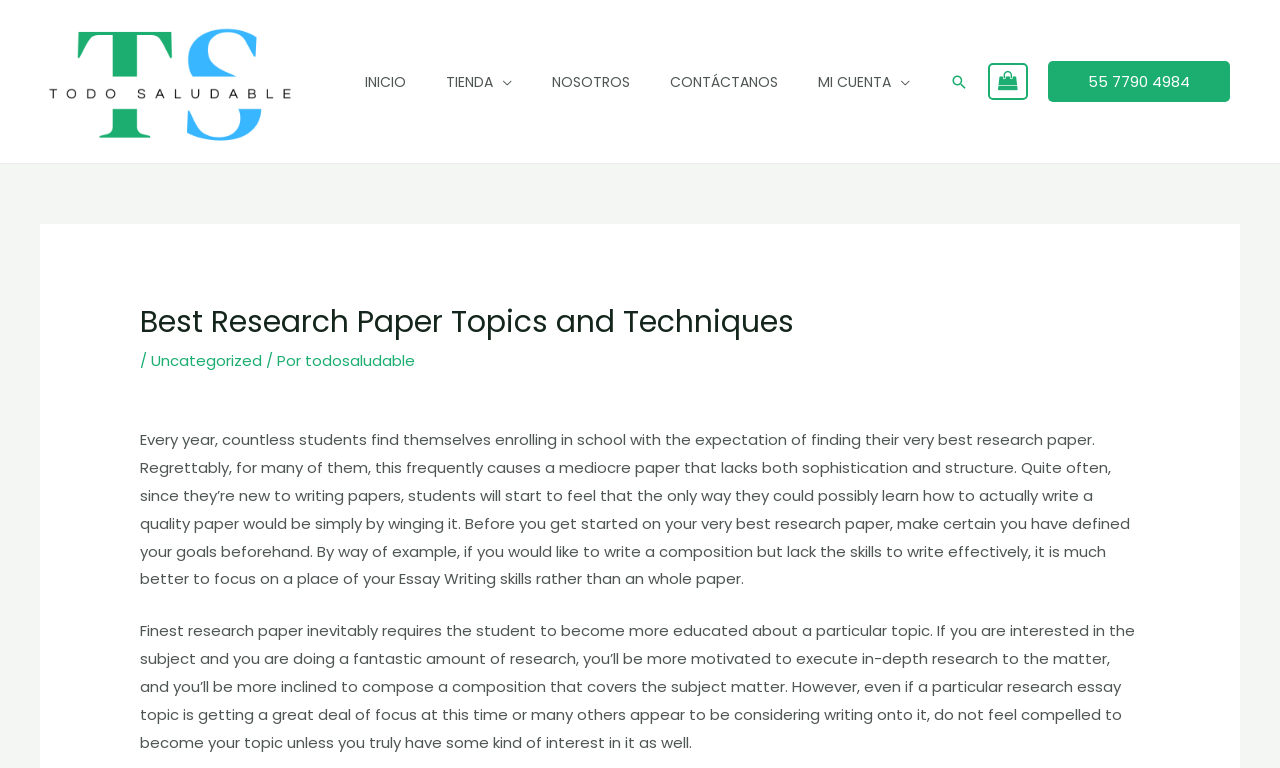What is the purpose of the search icon?
Based on the screenshot, give a detailed explanation to answer the question.

The search icon is present in the top-right corner of the webpage, and it is accompanied by the text 'Buscar'. This suggests that the icon is meant to facilitate searching on the website, allowing users to find specific content or topics.